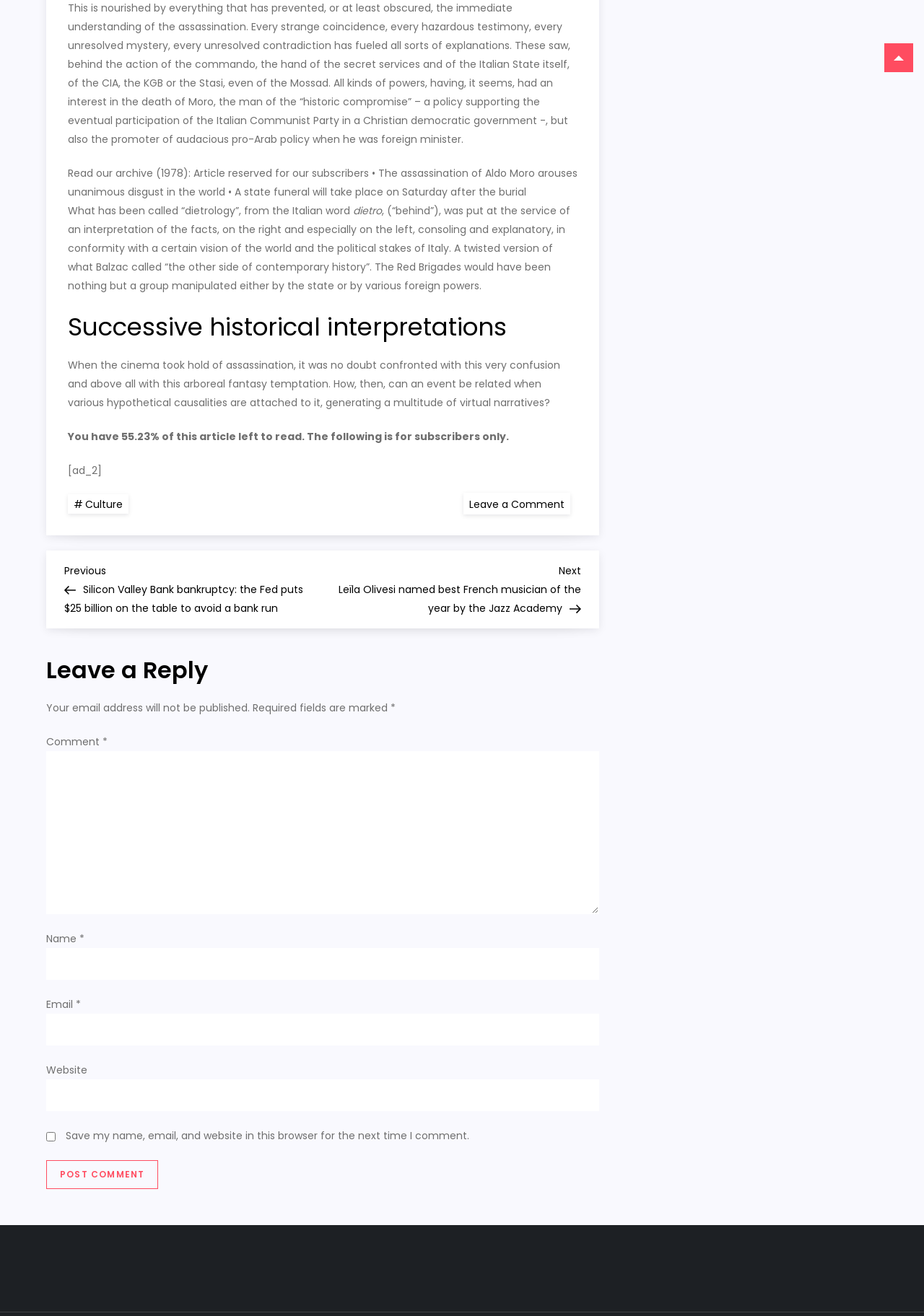Please provide a detailed answer to the question below based on the screenshot: 
What is the name of the policy supported by Aldo Moro?

The static text element mentions that Aldo Moro was the man of the 'historic compromise', which suggests that this was a policy supported by him.